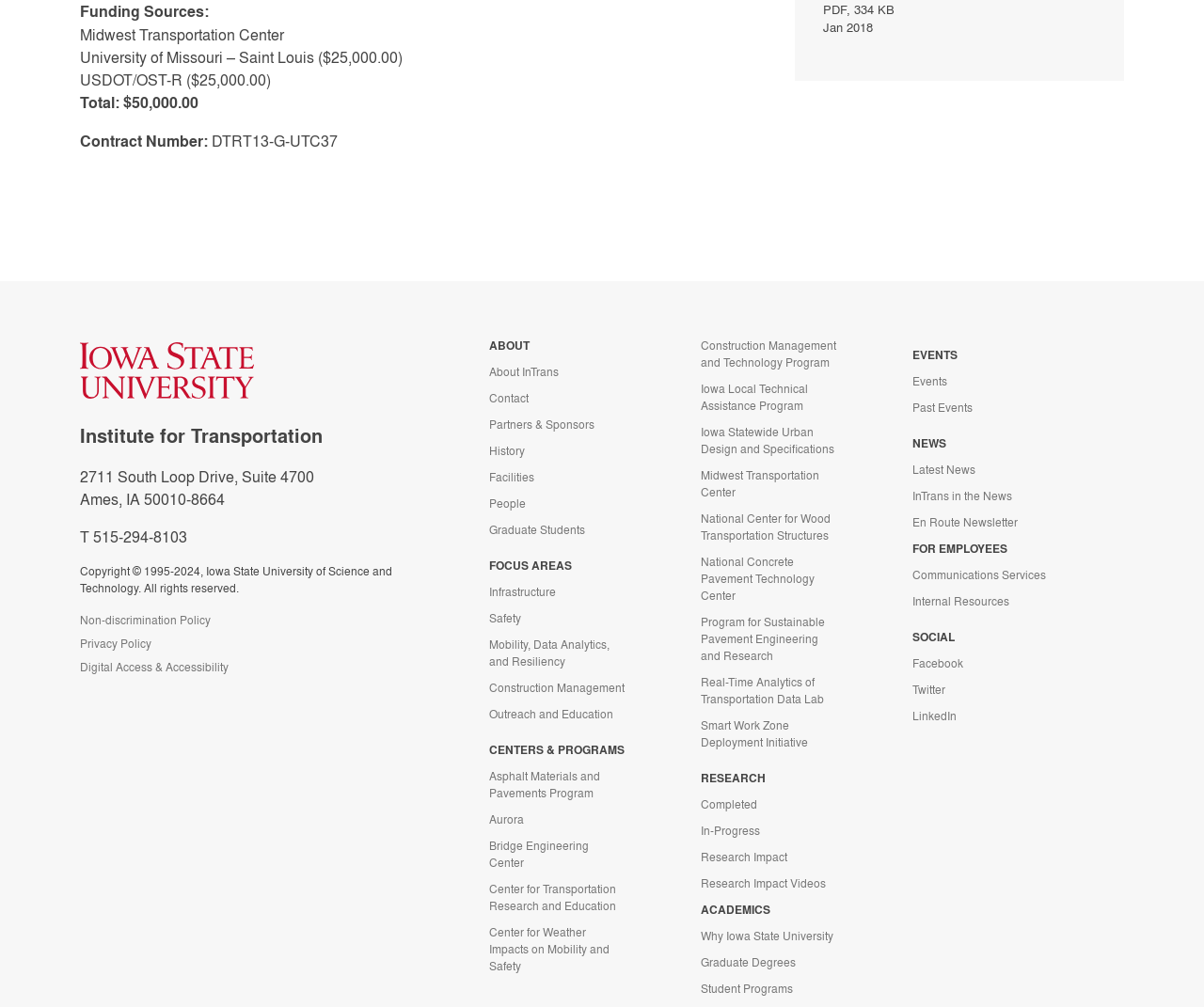Determine the bounding box coordinates of the clickable element necessary to fulfill the instruction: "Read about 'Midwest Transportation Center'". Provide the coordinates as four float numbers within the 0 to 1 range, i.e., [left, top, right, bottom].

[0.582, 0.464, 0.723, 0.498]